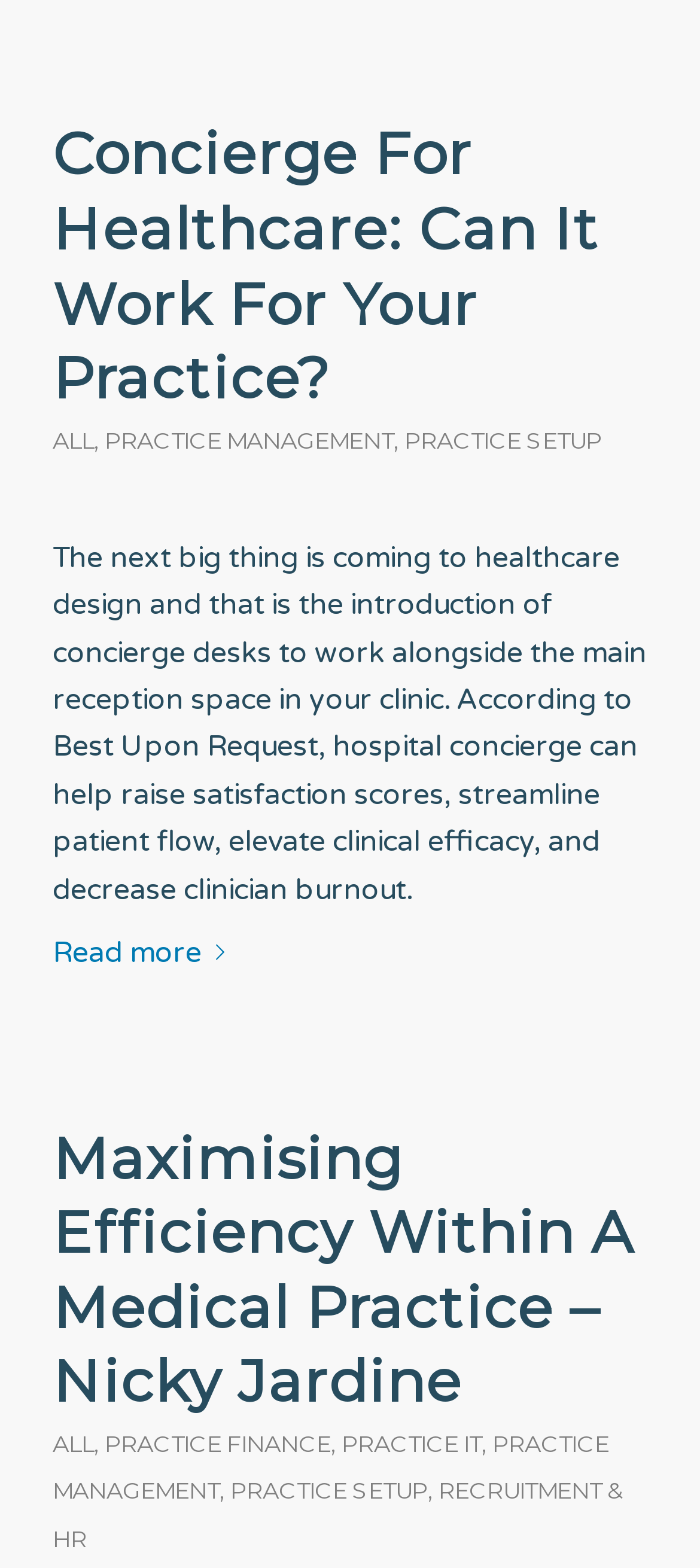Find the bounding box coordinates for the element that must be clicked to complete the instruction: "Explore the practice management category". The coordinates should be four float numbers between 0 and 1, indicated as [left, top, right, bottom].

[0.149, 0.272, 0.562, 0.289]